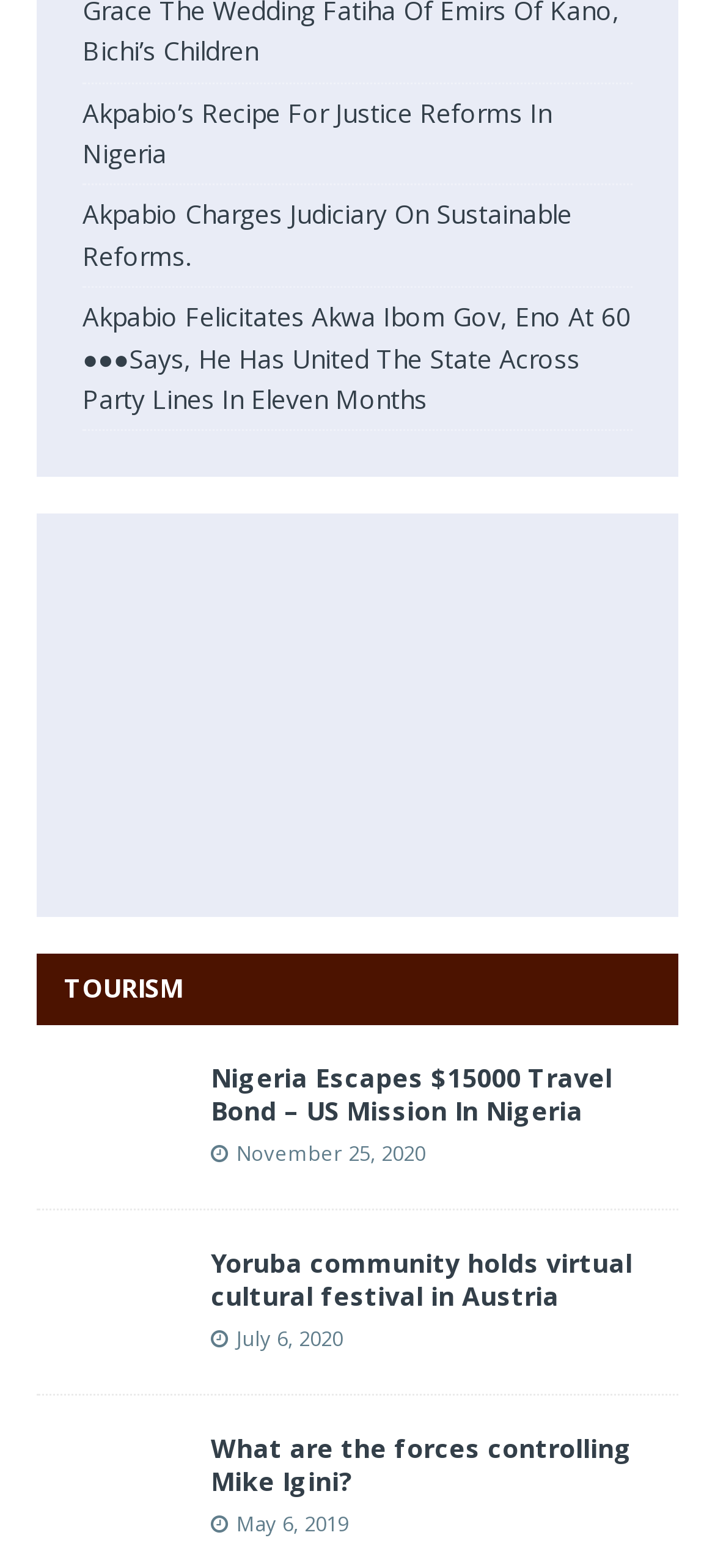How many times does the name 'Akpabio' appear in the links?
Utilize the image to construct a detailed and well-explained answer.

I counted the occurrences of the name 'Akpabio' in the links and found it 7 times.